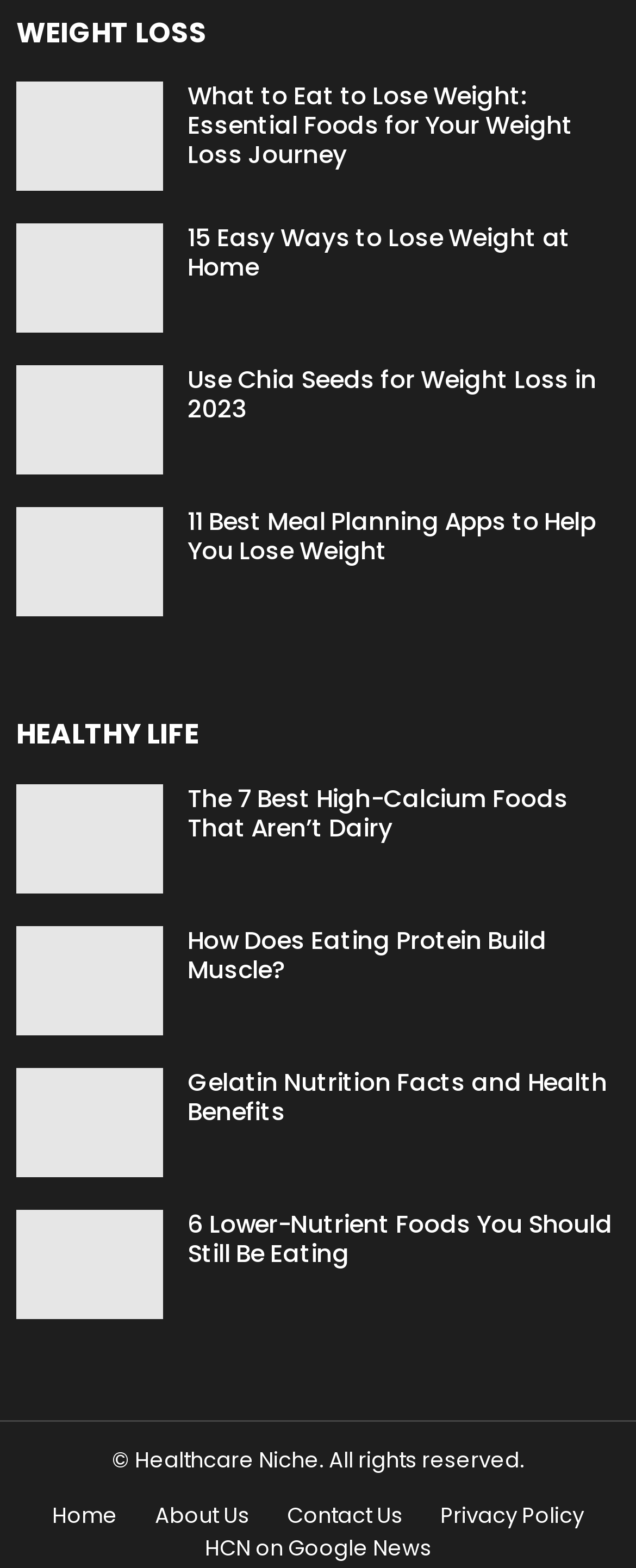Use a single word or phrase to answer this question: 
What is the purpose of the image in the third article?

Illustrate the article